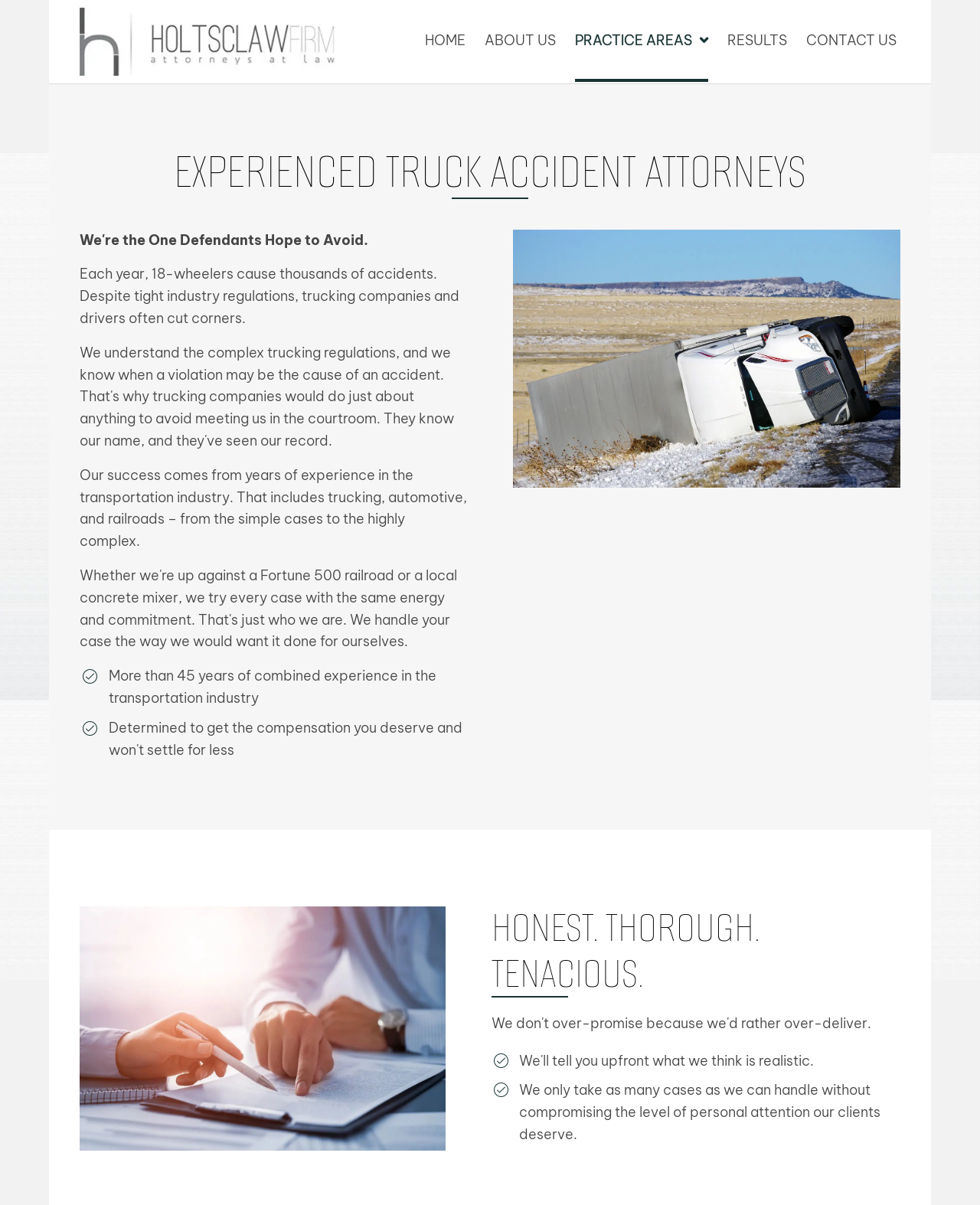Refer to the image and provide an in-depth answer to the question:
What is the benefit of working with these attorneys?

I inferred this answer by looking at the text that says 'We only take as many cases as we can handle without compromising the level of personal attention our clients deserve.' This suggests that one of the benefits of working with these attorneys is that they will provide personalized attention to their clients.